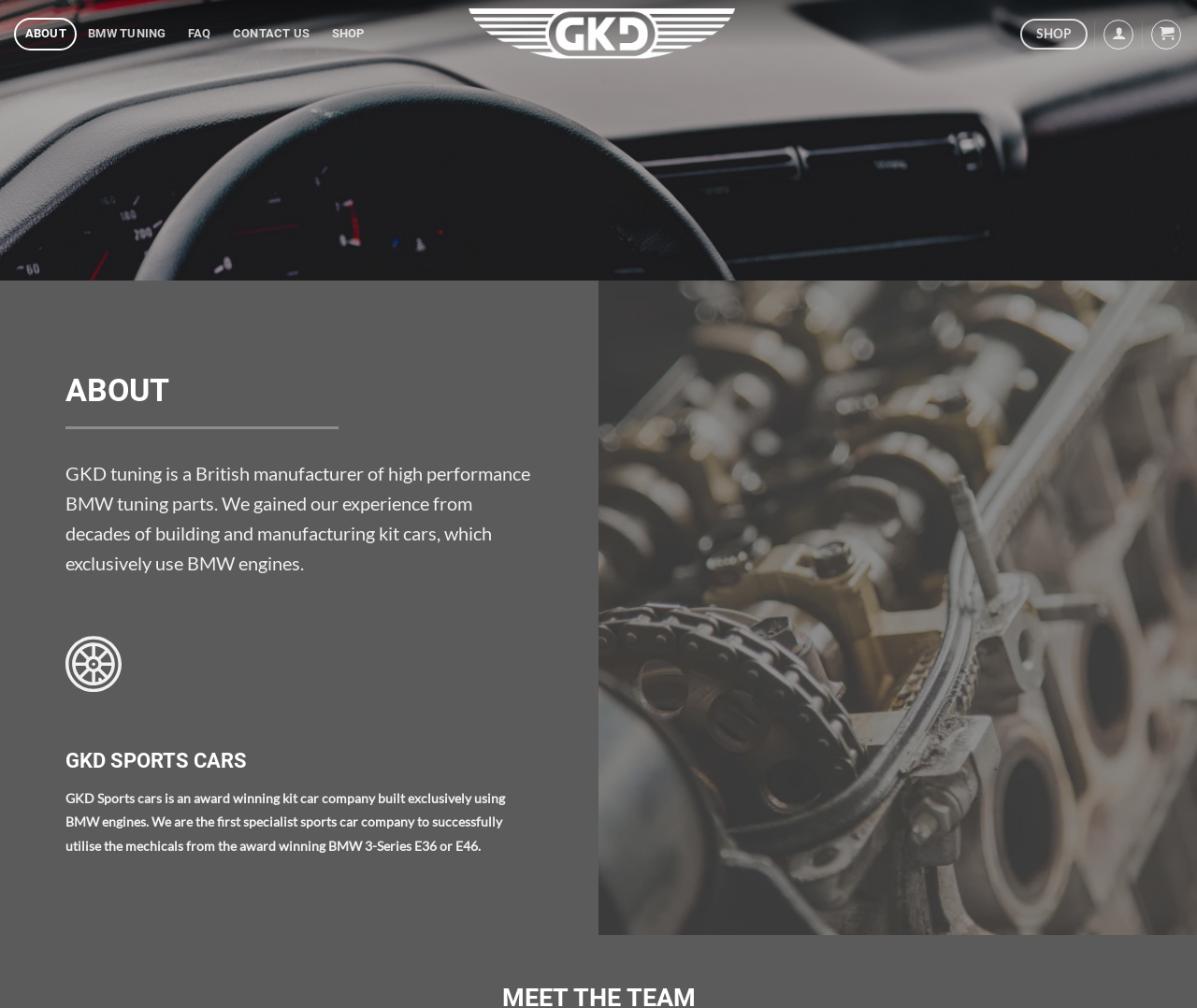How many links are in the top navigation bar?
Based on the screenshot, respond with a single word or phrase.

5